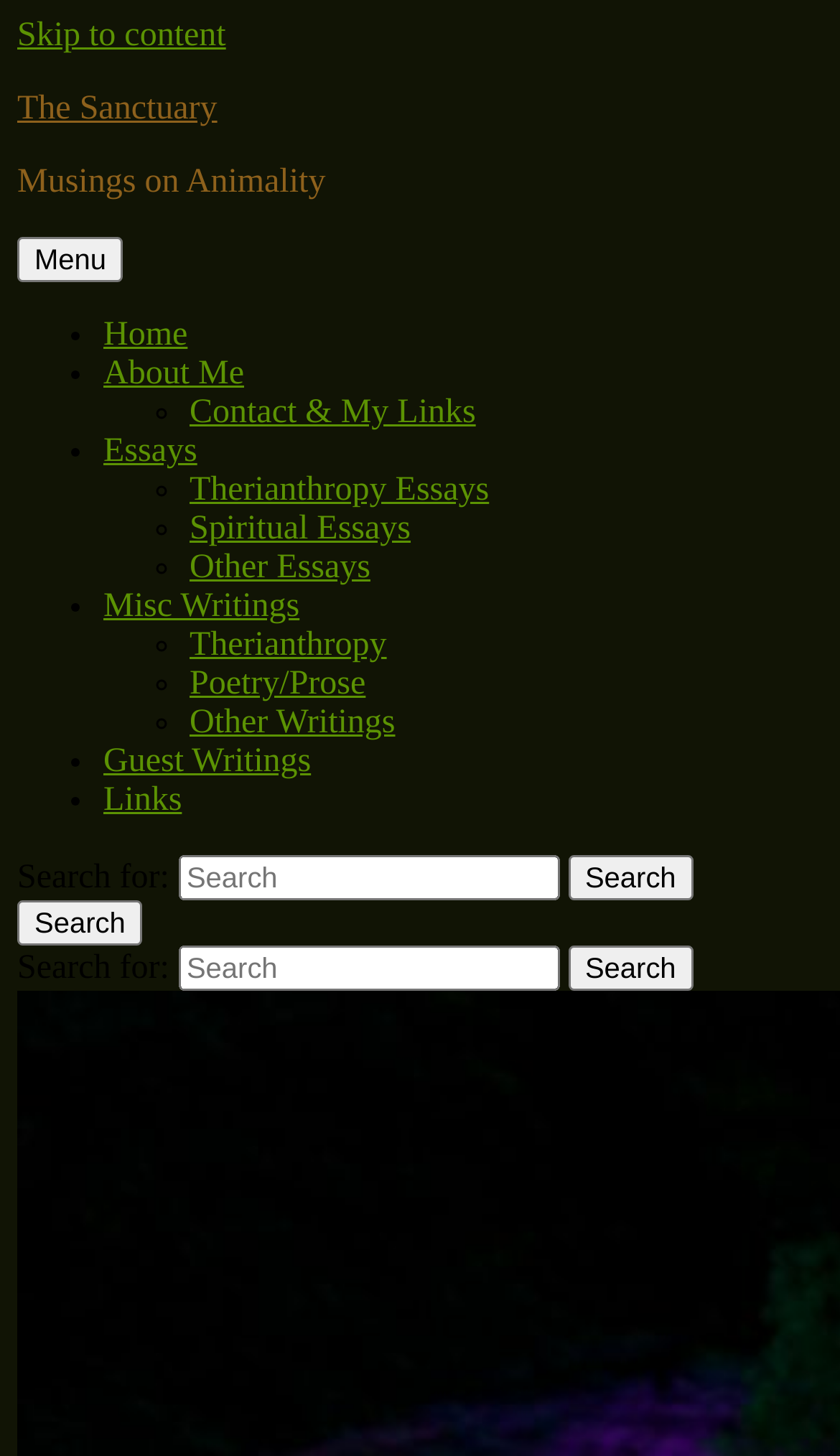What is the name of the website?
Refer to the screenshot and deliver a thorough answer to the question presented.

The name of the website can be found in the link element with the text 'The Sanctuary' at the top of the webpage, which suggests that it is the title of the website.